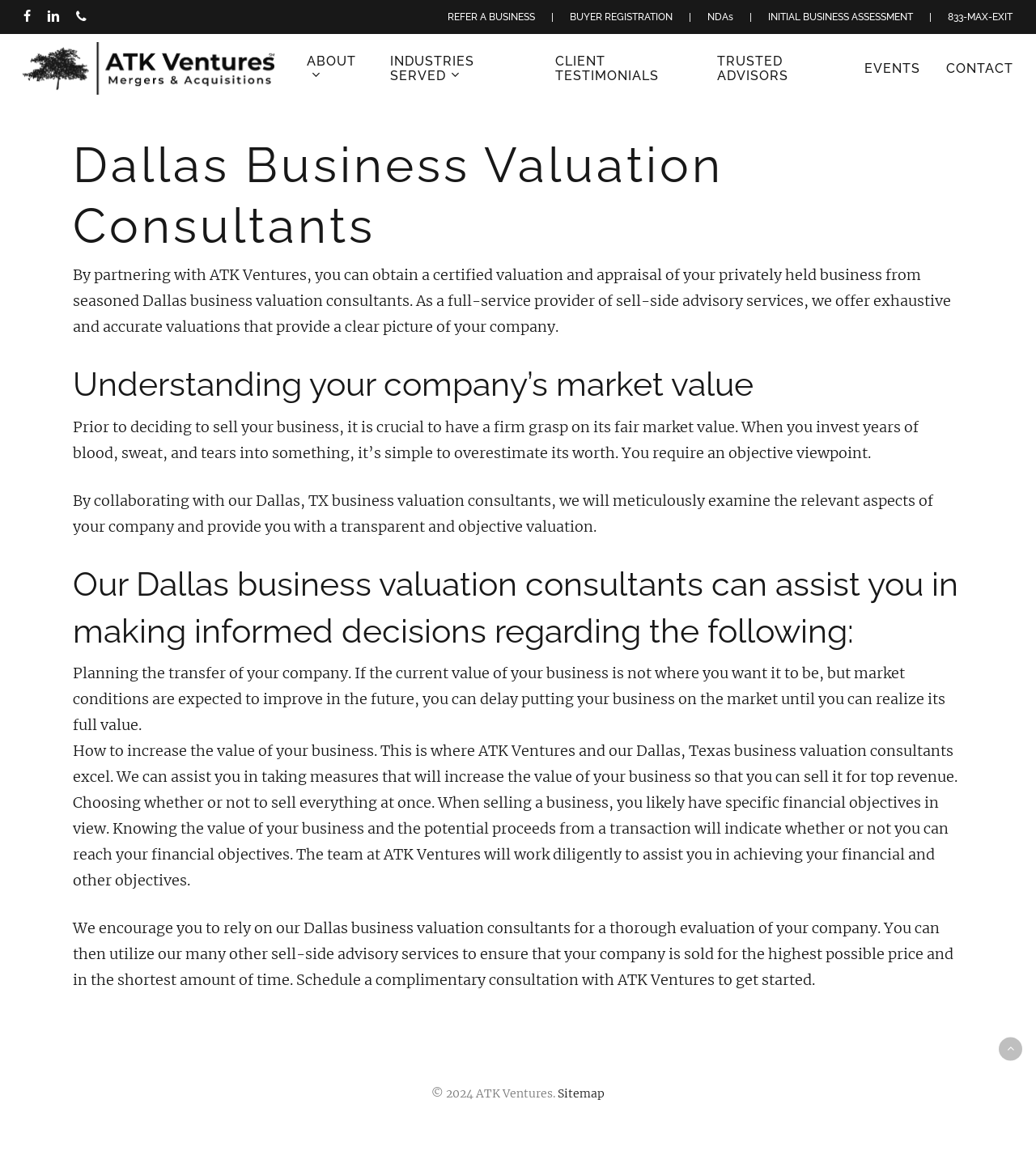Construct a comprehensive caption that outlines the webpage's structure and content.

The webpage is about ATK Ventures, a business valuation consulting firm based in Dallas, Texas. At the top left corner, there are social media links to Facebook and LinkedIn, as well as a phone number link. On the top right corner, there are several links to various services, including "REFER A BUSINESS", "BUYER REGISTRATION", "NDAs", "INITIAL BUSINESS ASSESSMENT", and "833-MAX-EXIT", separated by vertical lines.

Below the top section, there is a main content area that takes up most of the page. It starts with a heading "Dallas Business Valuation Consultants" followed by a paragraph of text that explains the importance of partnering with ATK Ventures for business valuation and appraisal services.

The next section has a heading "Understanding your company’s market value" and two paragraphs of text that discuss the importance of knowing the fair market value of a business before selling it. This is followed by a section with a heading "Our Dallas business valuation consultants can assist you in making informed decisions regarding the following:" and three paragraphs of text that outline the ways in which ATK Ventures can help business owners make informed decisions about selling their business.

At the bottom of the page, there is a copyright notice "© 2024 ATK Ventures" and a link to a sitemap. On the bottom right corner, there is a link with two arrow icons.

There are also several navigation links at the top of the page, including "ABOUT", "INDUSTRIES SERVED", "CLIENT TESTIMONIALS", "TRUSTED ADVISORS", "EVENTS", and "CONTACT", which are evenly spaced across the page.